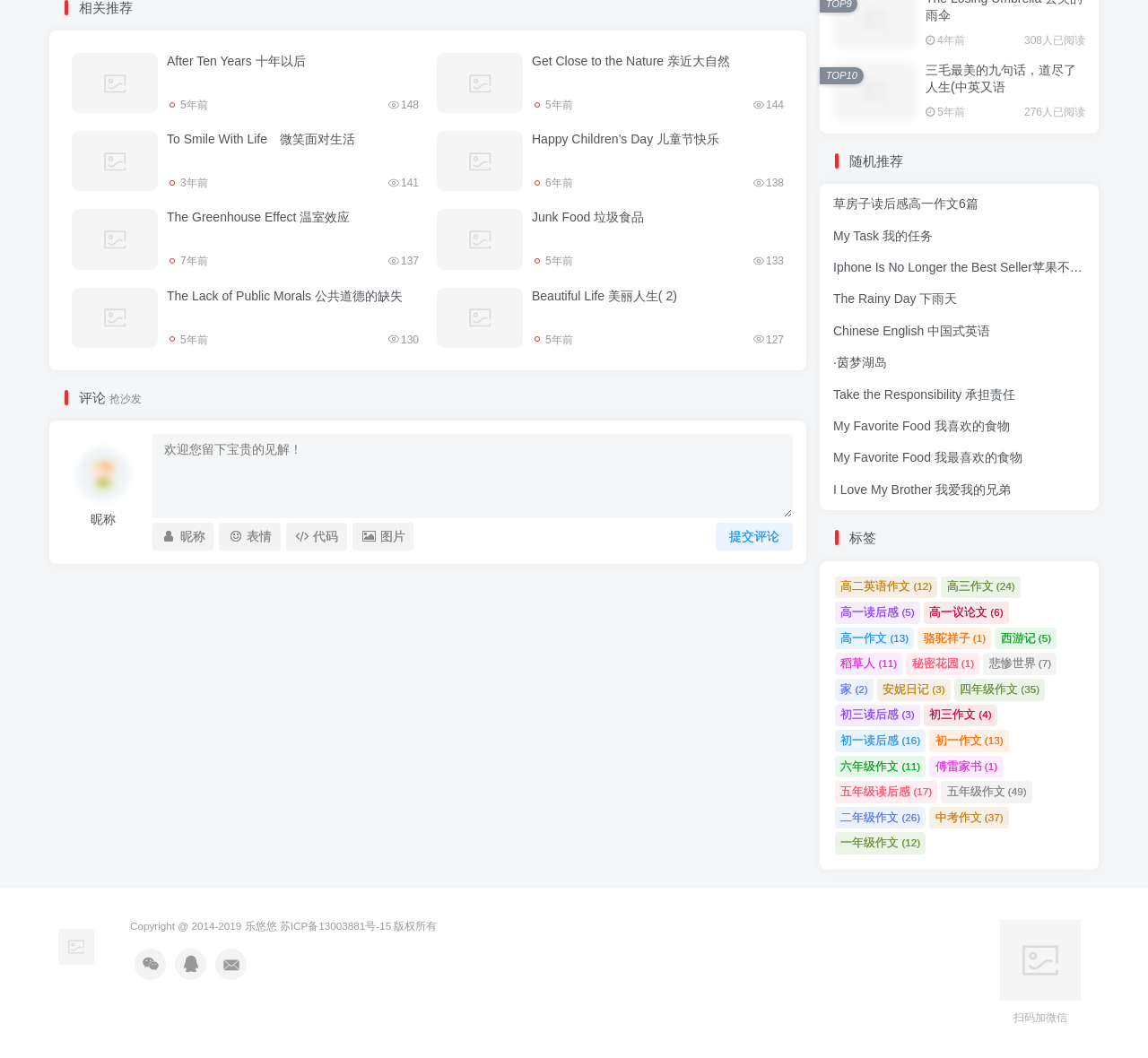Find the bounding box coordinates for the element that must be clicked to complete the instruction: "leave a comment". The coordinates should be four float numbers between 0 and 1, indicated as [left, top, right, bottom].

[0.133, 0.41, 0.691, 0.49]